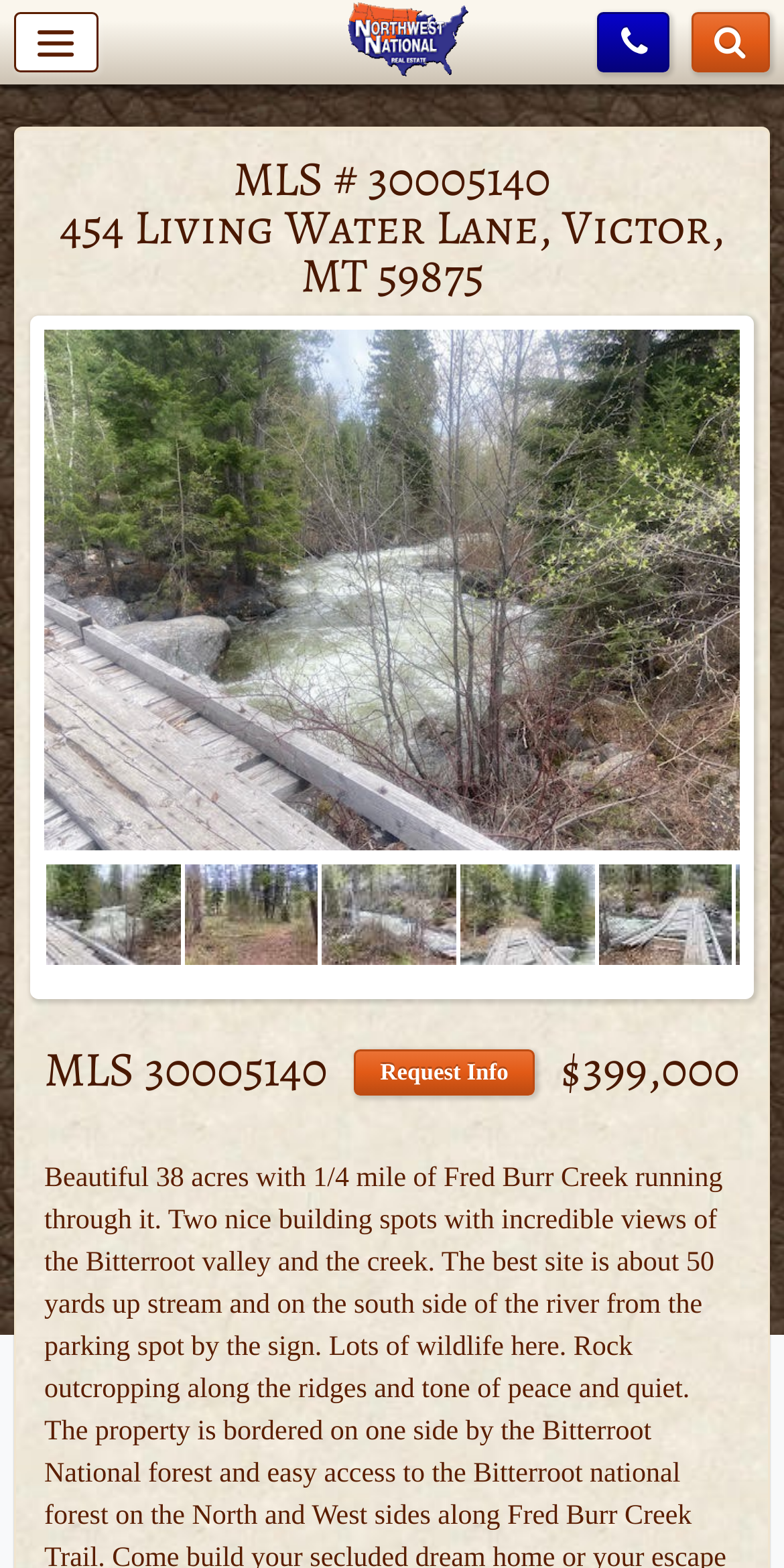Is there a way to contact someone by phone on this website?
Refer to the image and provide a thorough answer to the question.

I found a 'Phone' link located at the top right corner of the page, which suggests that users can contact someone by phone using the provided phone number.